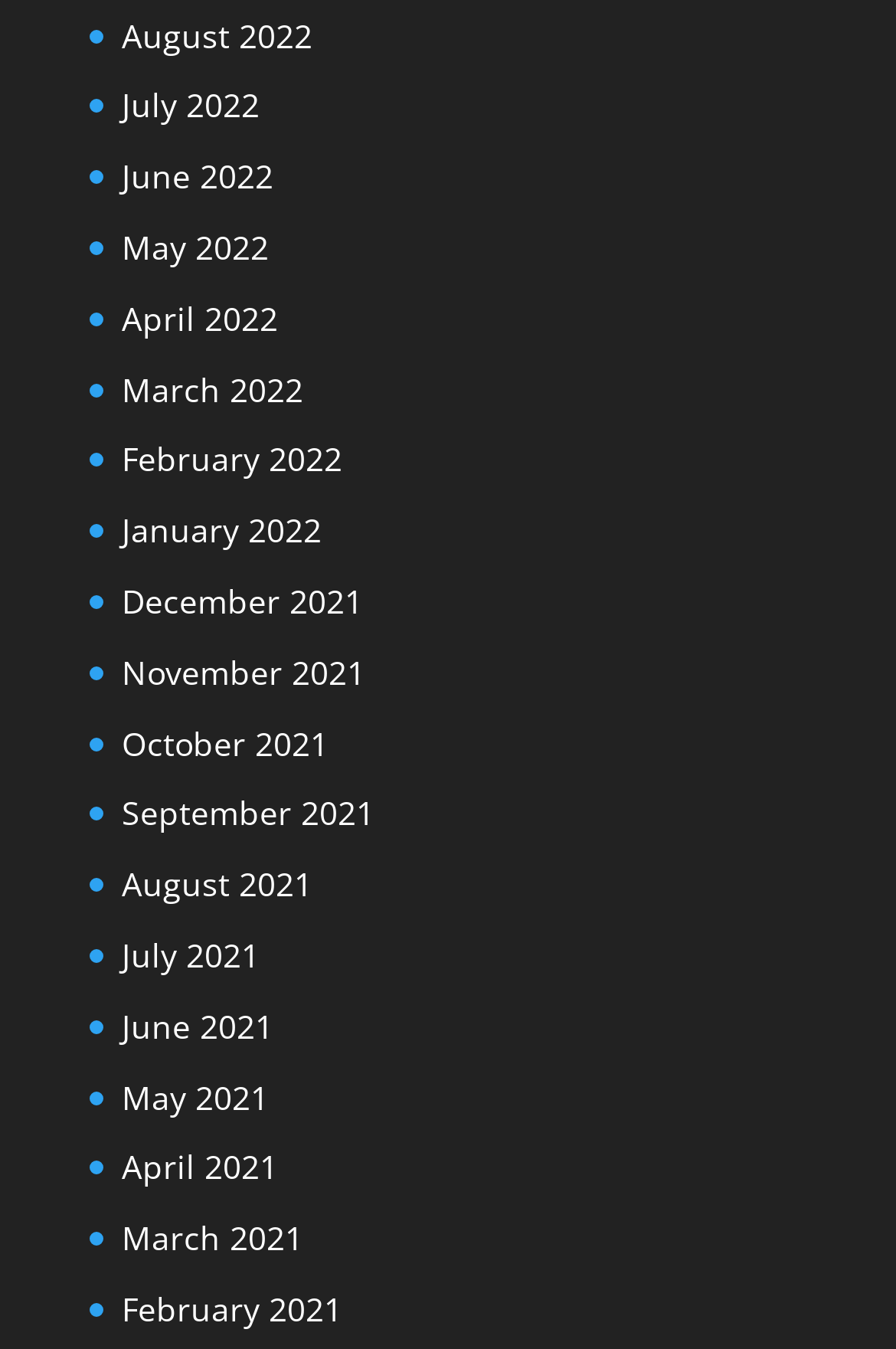Identify the bounding box coordinates of the clickable region required to complete the instruction: "check February 2022". The coordinates should be given as four float numbers within the range of 0 and 1, i.e., [left, top, right, bottom].

[0.136, 0.324, 0.382, 0.357]